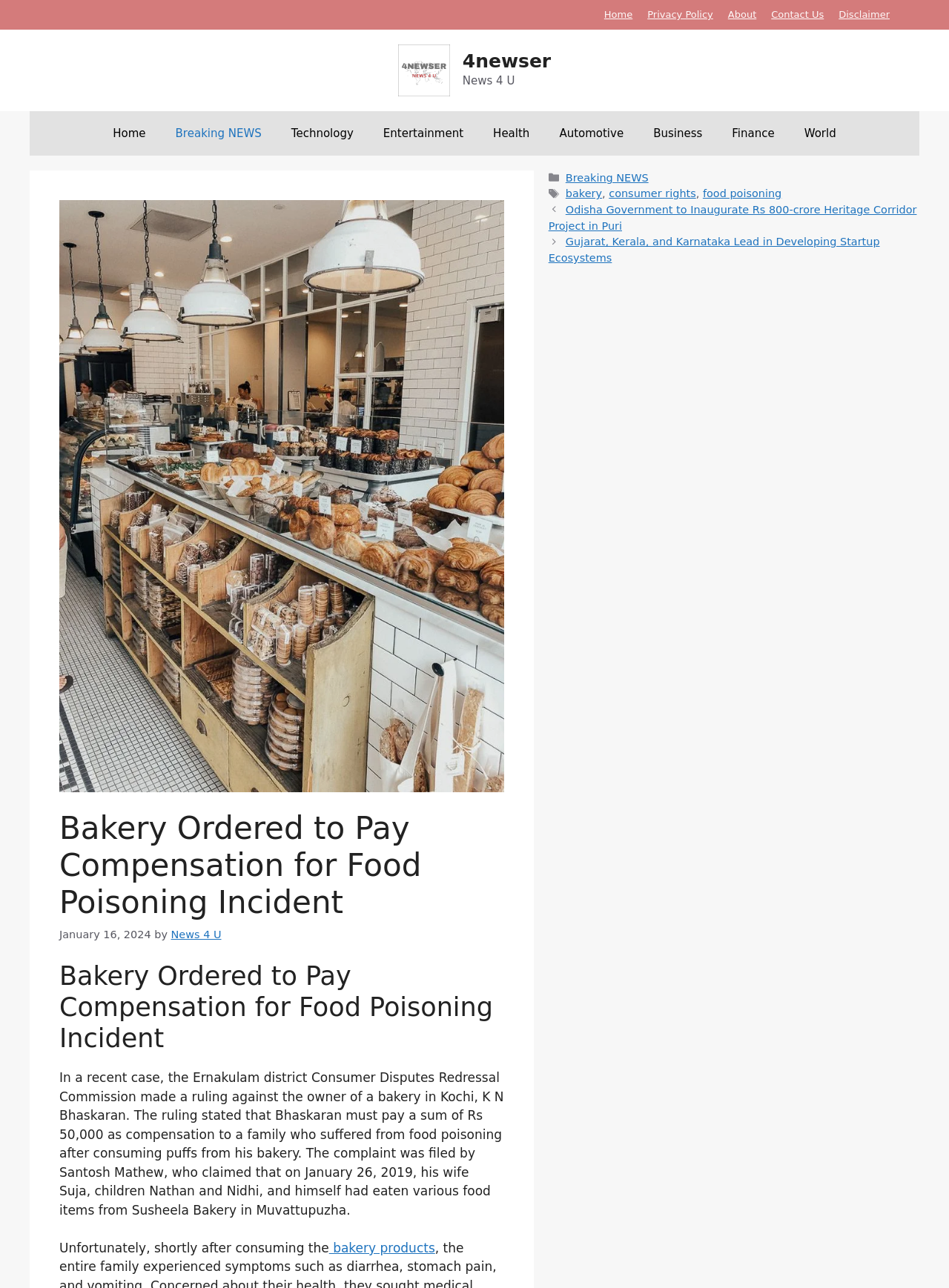Please give a succinct answer using a single word or phrase:
What is the name of the bakery mentioned in the article?

Susheela Bakery